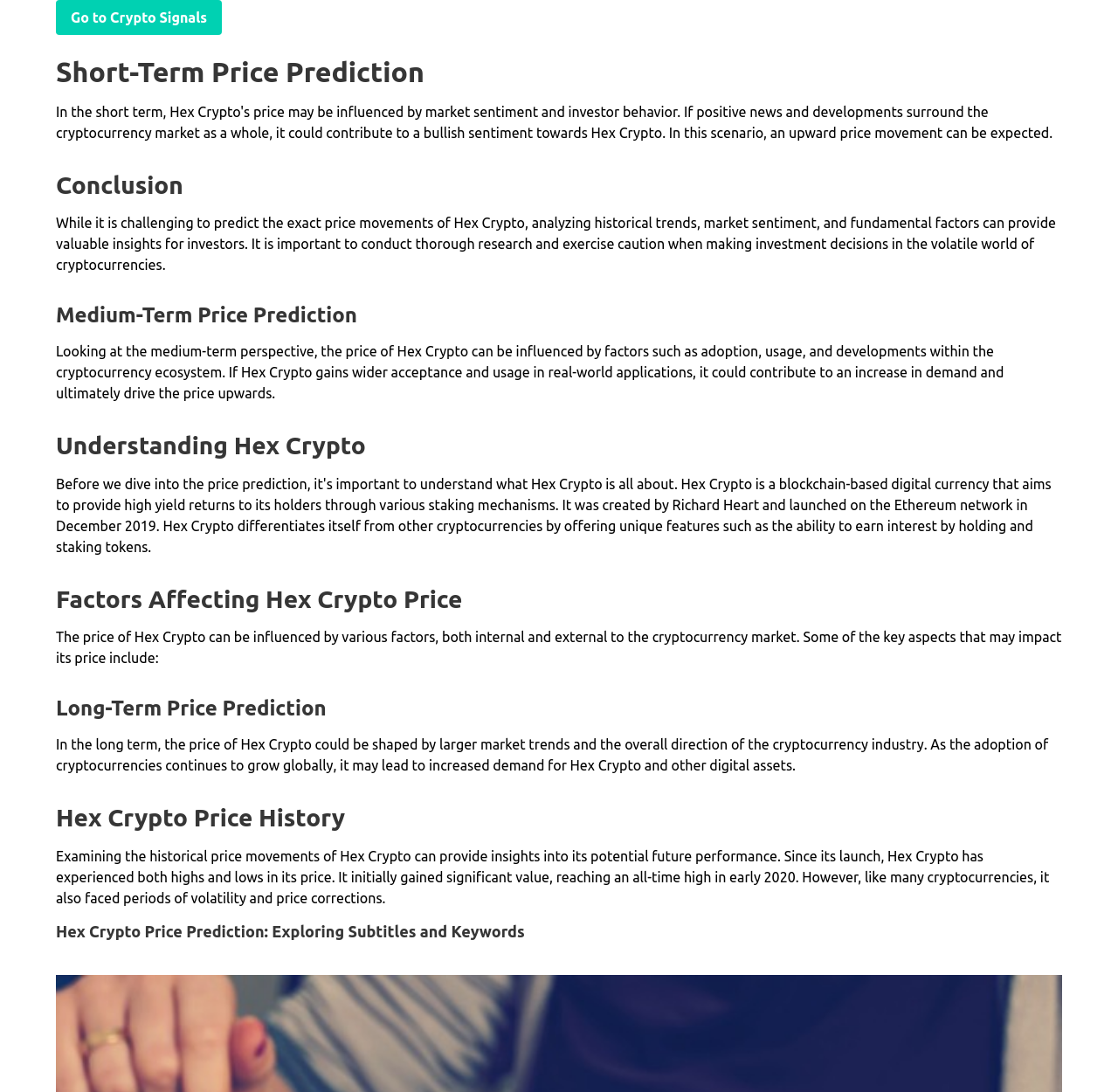Answer the question below using just one word or a short phrase: 
How many sections are there on this webpage?

7